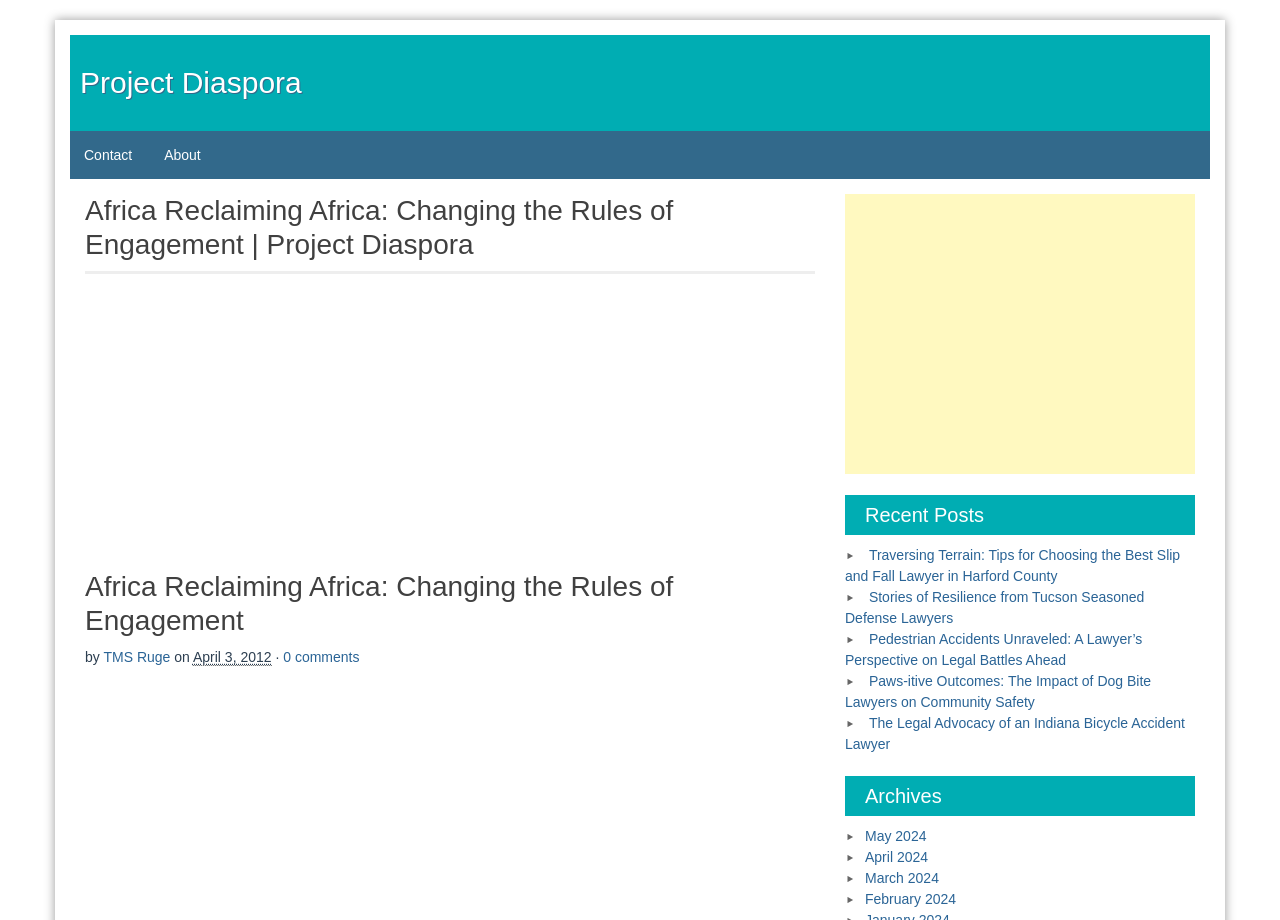Predict the bounding box for the UI component with the following description: "aria-label="Advertisement" name="aswift_2" title="Advertisement"".

[0.66, 0.211, 0.934, 0.515]